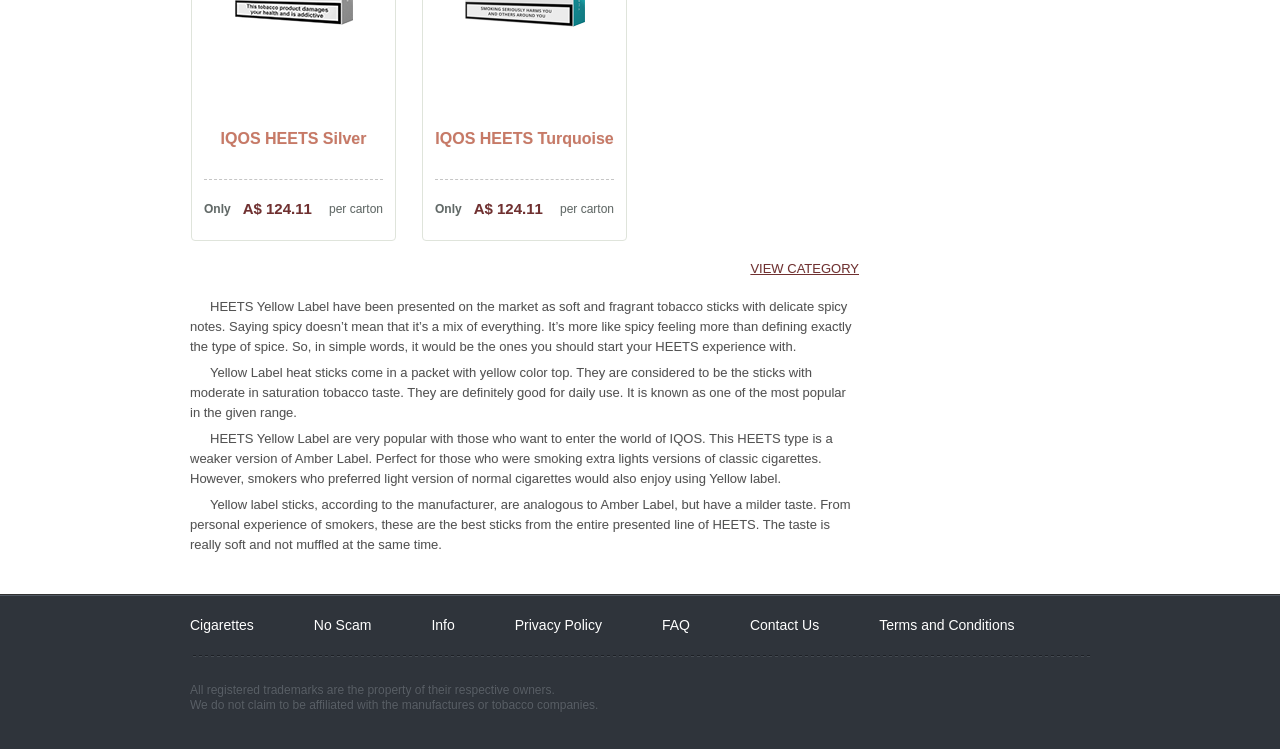Identify the bounding box coordinates for the element you need to click to achieve the following task: "go to the SAWS Dynamic Library". Provide the bounding box coordinates as four float numbers between 0 and 1, in the form [left, top, right, bottom].

None